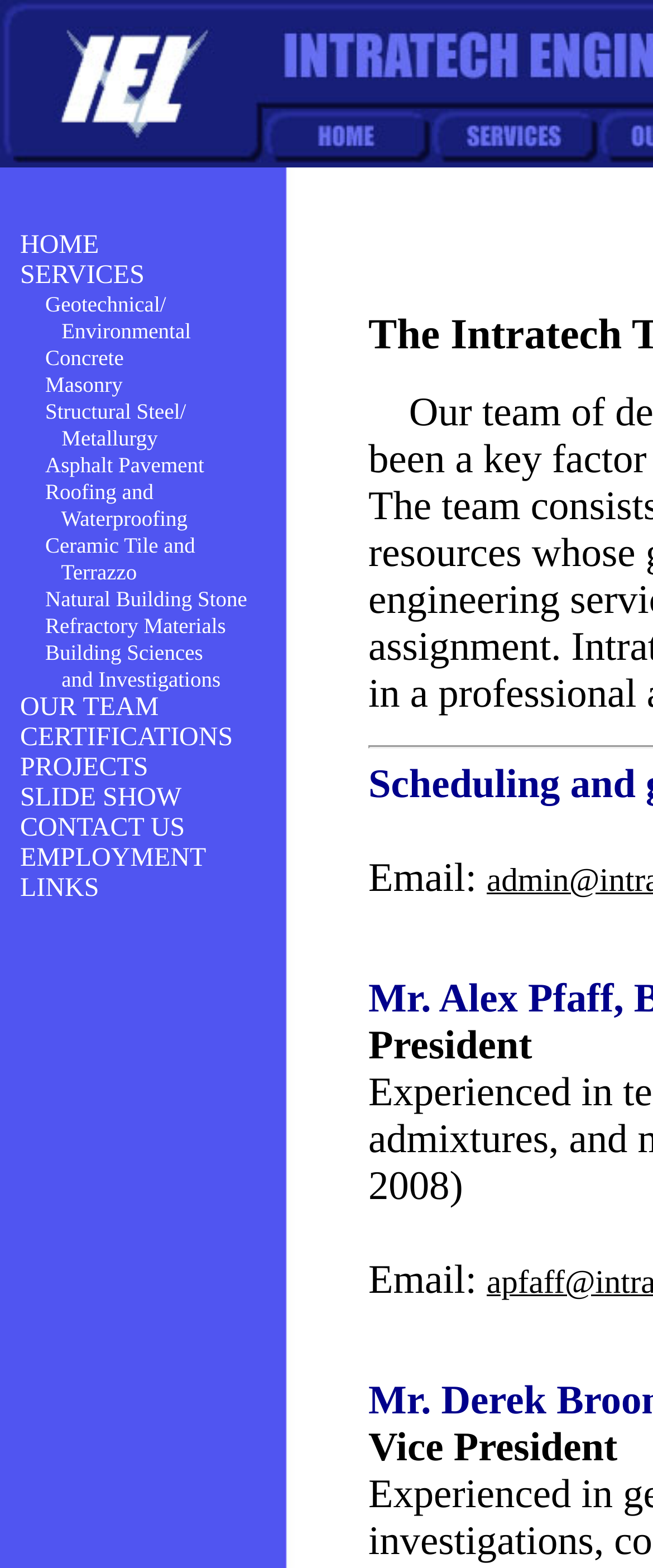Provide a one-word or one-phrase answer to the question:
What is the second service listed?

Concrete